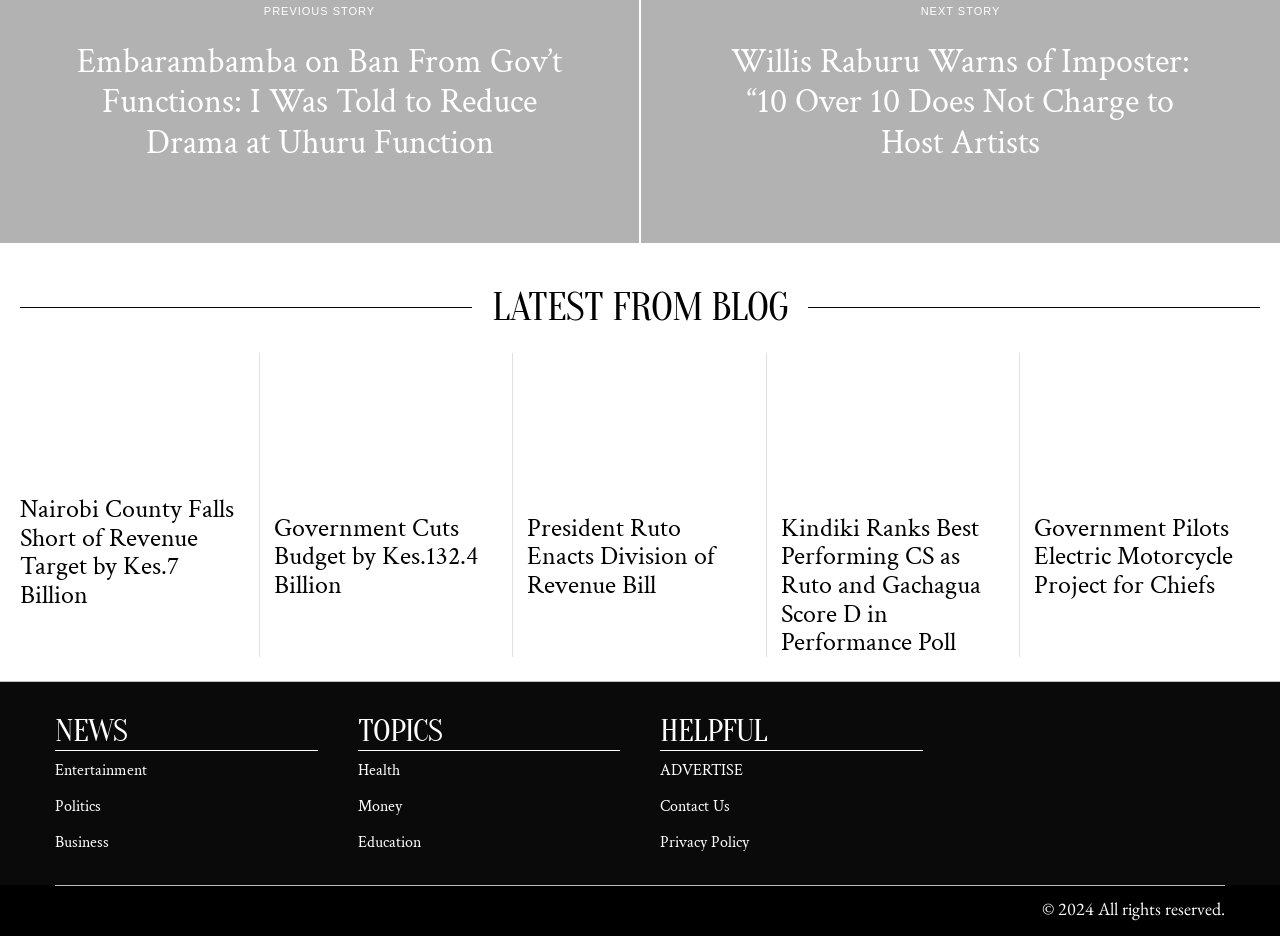Analyze the image and give a detailed response to the question:
What is the purpose of the 'LATEST FROM BLOG' section?

The 'LATEST FROM BLOG' section is a heading element that precedes a series of article elements. Each article has a figure, heading, and link, suggesting that this section is used to display the latest blog articles. The layout and content of this section imply that its purpose is to showcase recent blog posts.